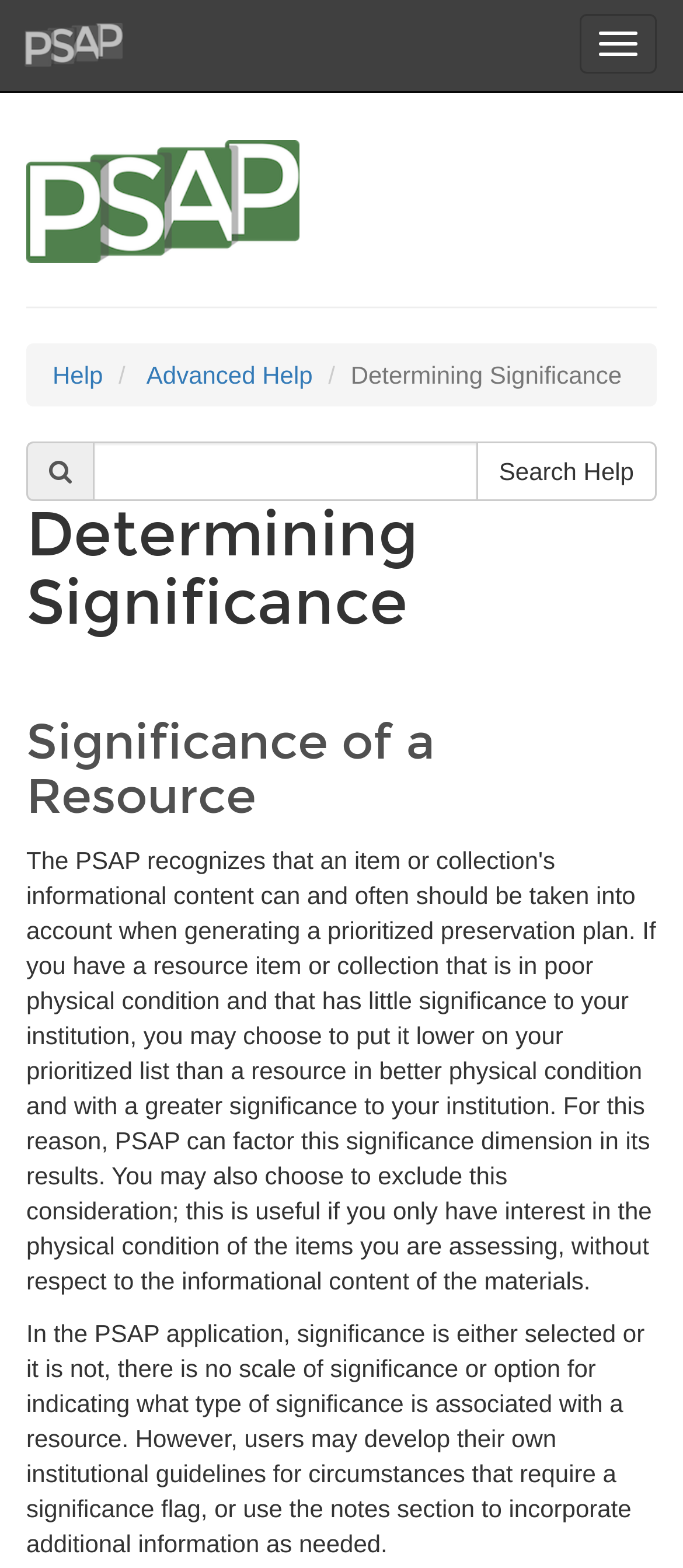Identify and provide the bounding box for the element described by: "Menu".

None